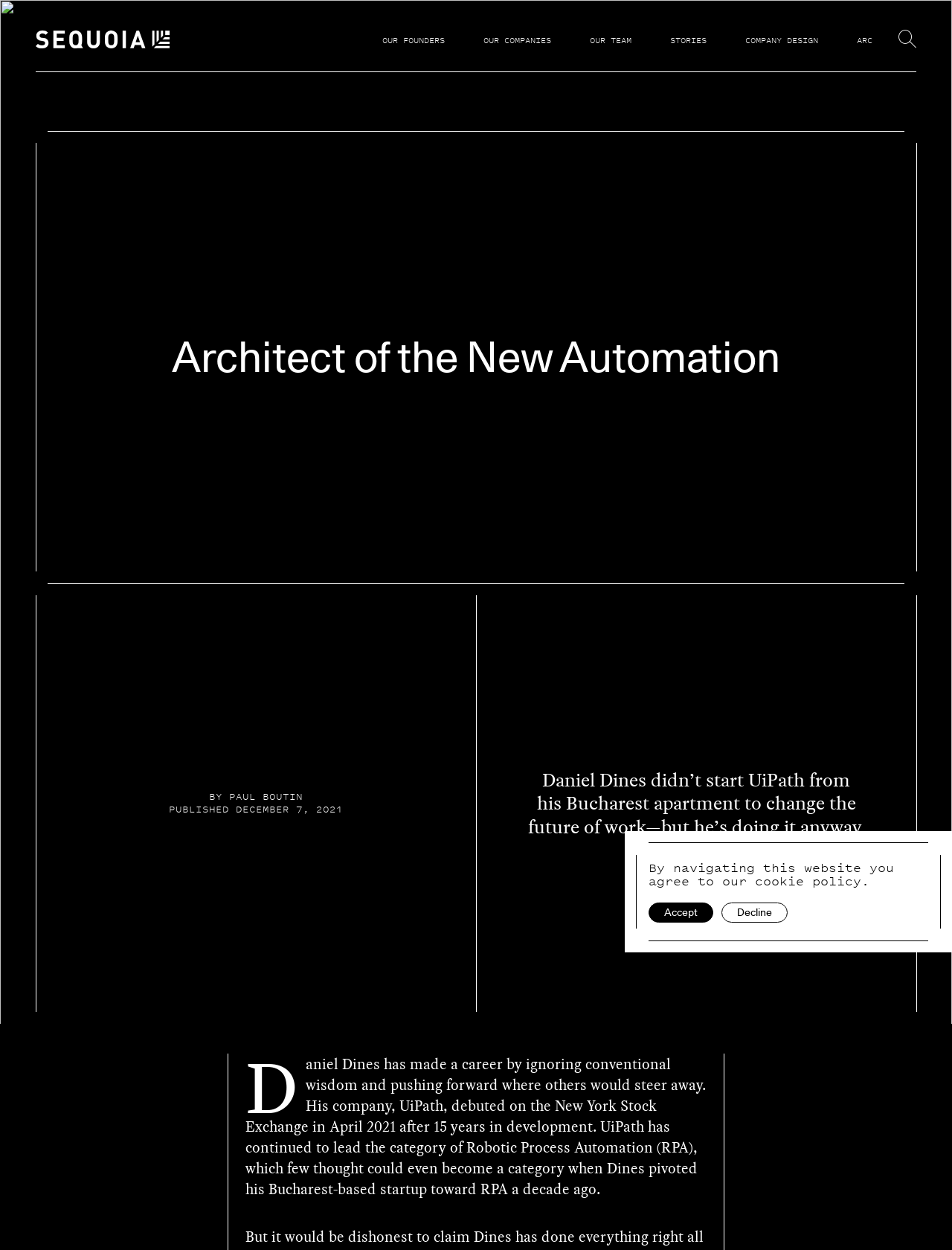Give a concise answer using only one word or phrase for this question:
Who is the author of the article?

Paul Boutin